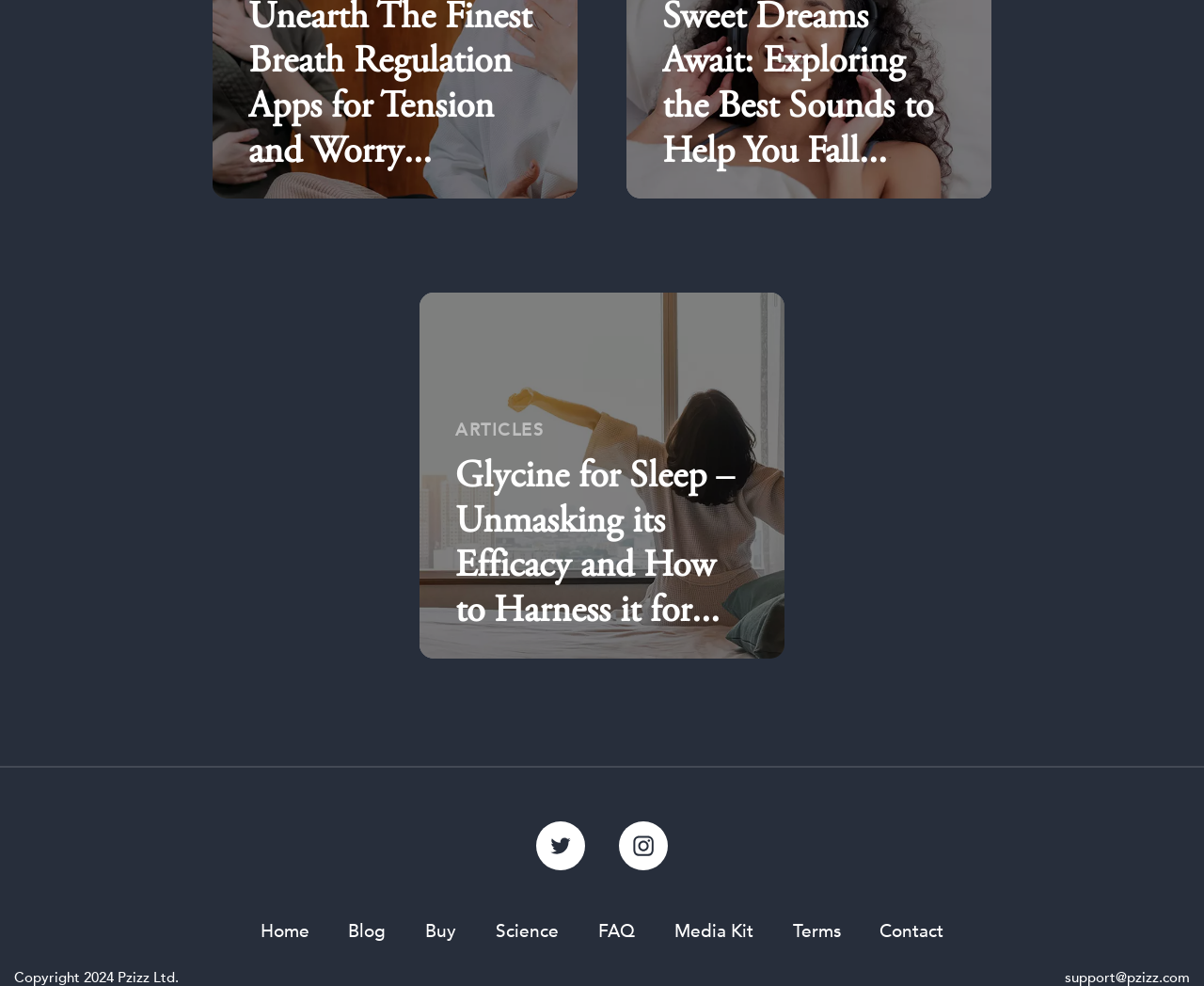What is the topic of the first article?
Please provide a single word or phrase as the answer based on the screenshot.

Breath Regulation Apps